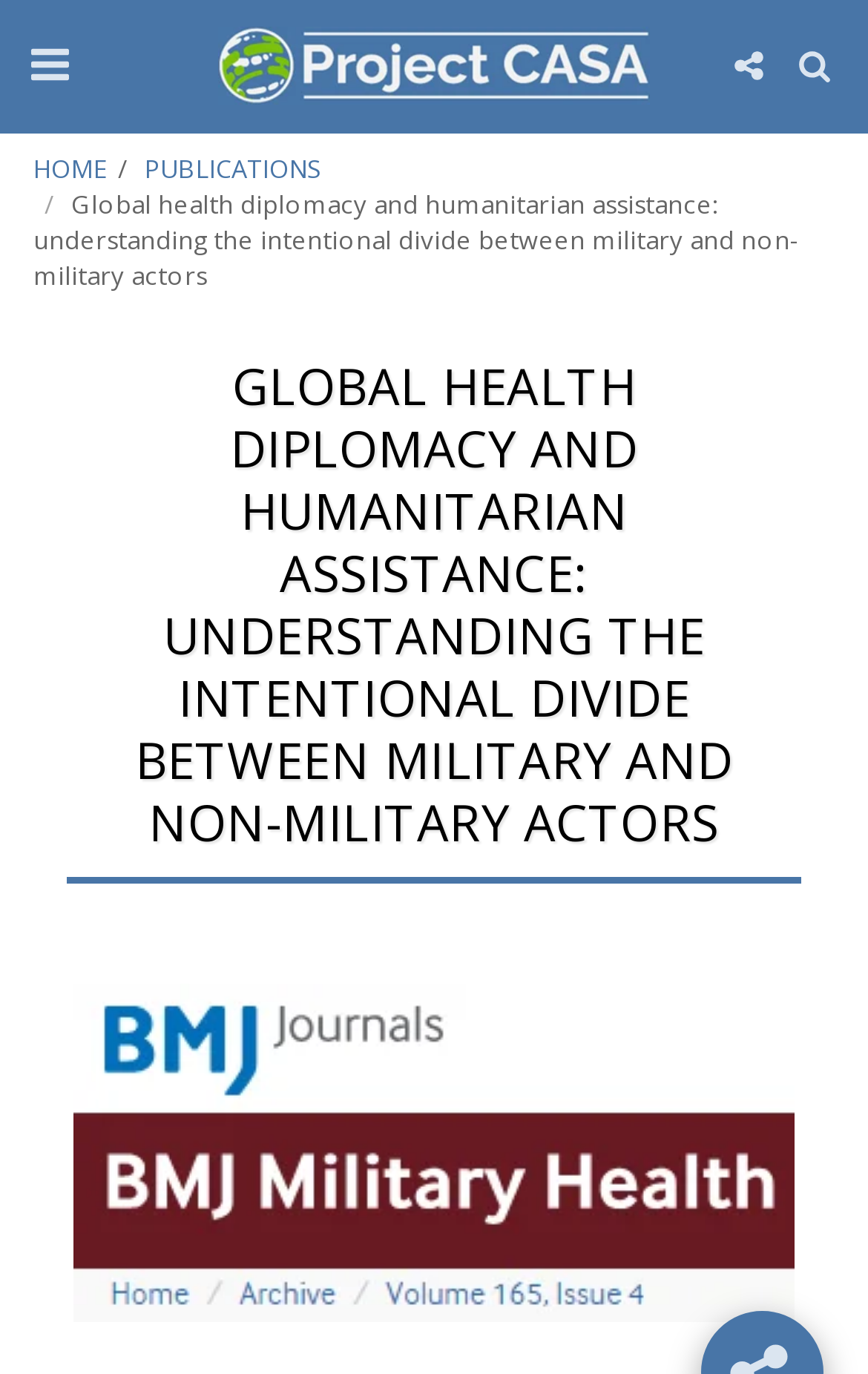How many images are on the webpage?
Based on the image, answer the question with a single word or brief phrase.

4